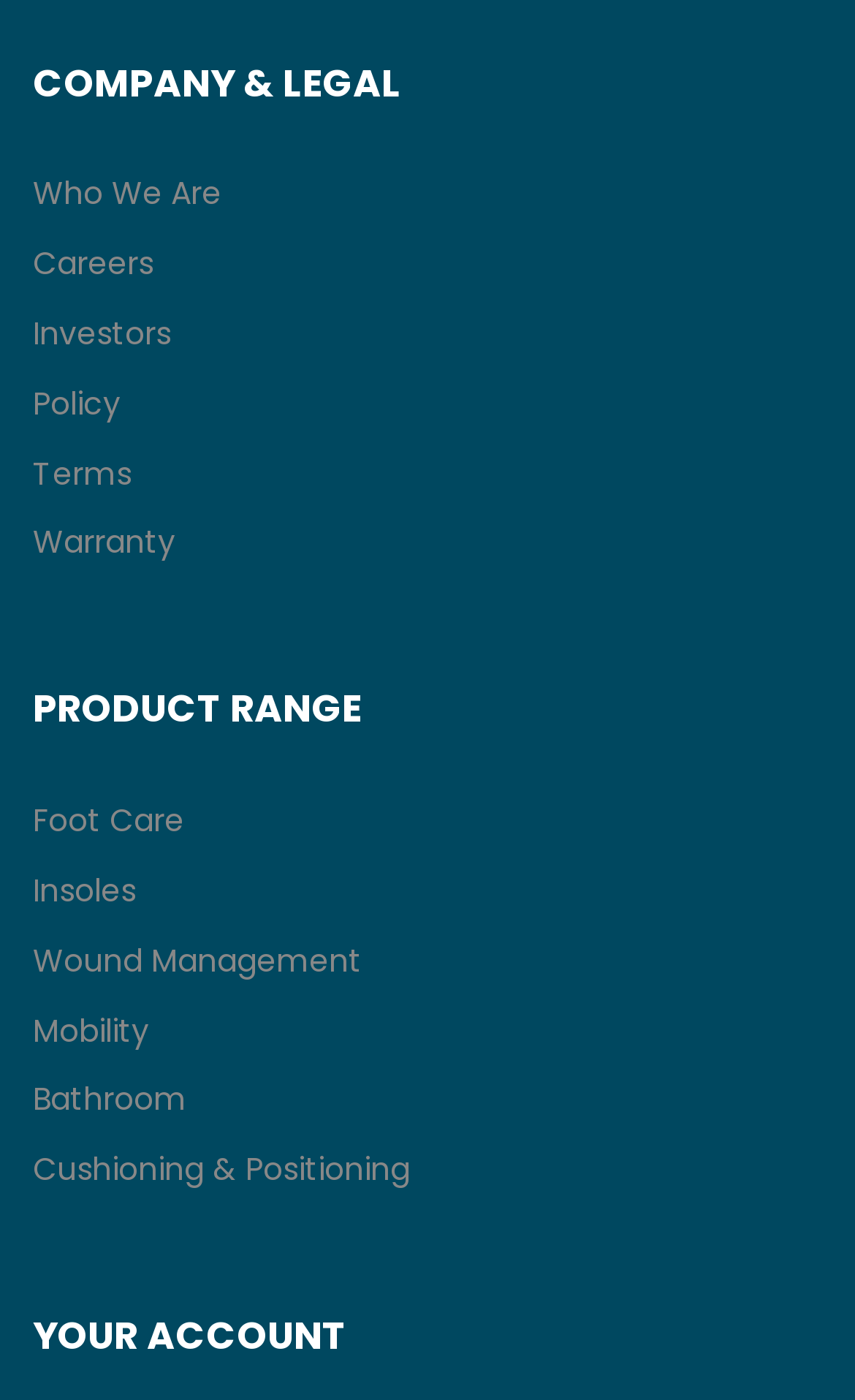Identify the bounding box for the described UI element. Provide the coordinates in (top-left x, top-left y, bottom-right x, bottom-right y) format with values ranging from 0 to 1: Foot Care

[0.038, 0.569, 0.962, 0.606]